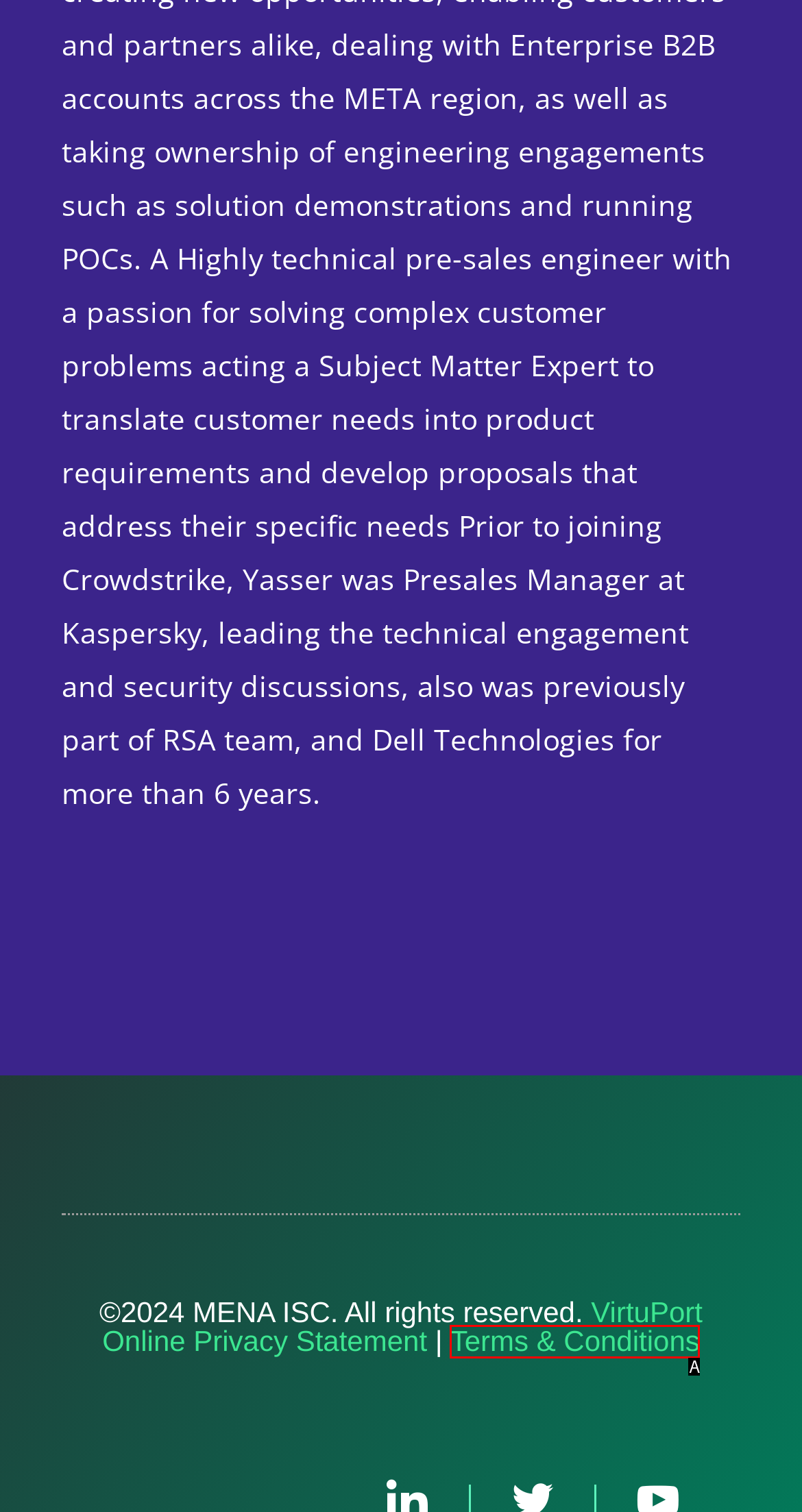Which HTML element among the options matches this description: Terms & Conditions? Answer with the letter representing your choice.

A